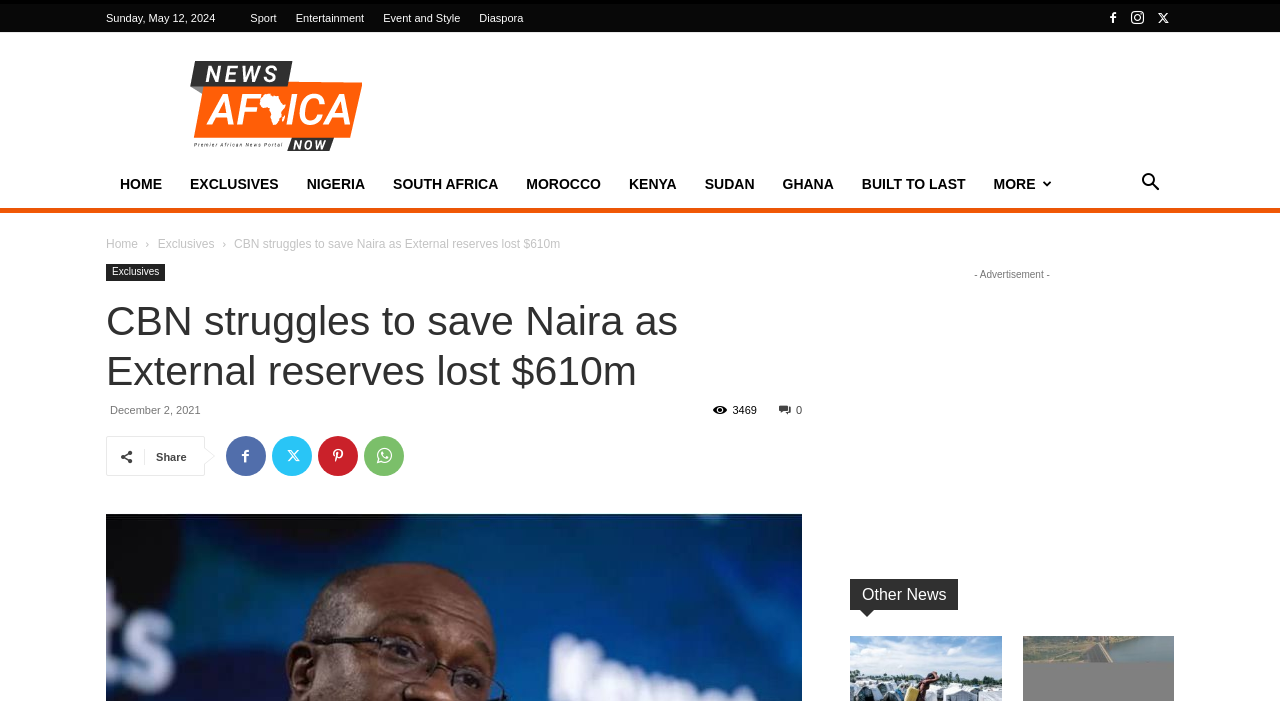Identify the bounding box coordinates of the clickable section necessary to follow the following instruction: "Click on the link to Class 12 Chemistry NCERT Solutions". The coordinates should be presented as four float numbers from 0 to 1, i.e., [left, top, right, bottom].

None